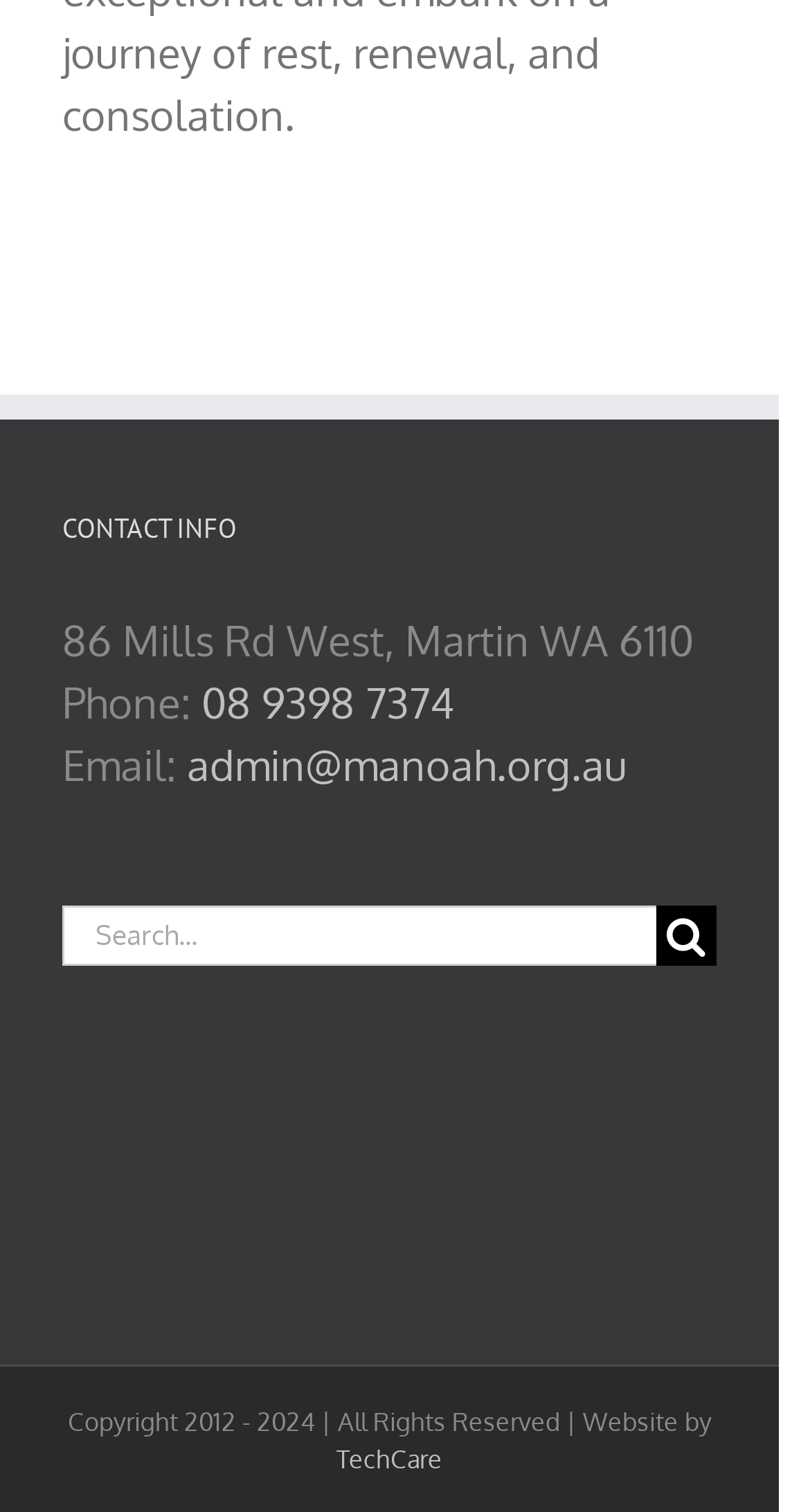Please reply to the following question with a single word or a short phrase:
What is the address of the contact?

86 Mills Rd West, Martin WA 6110